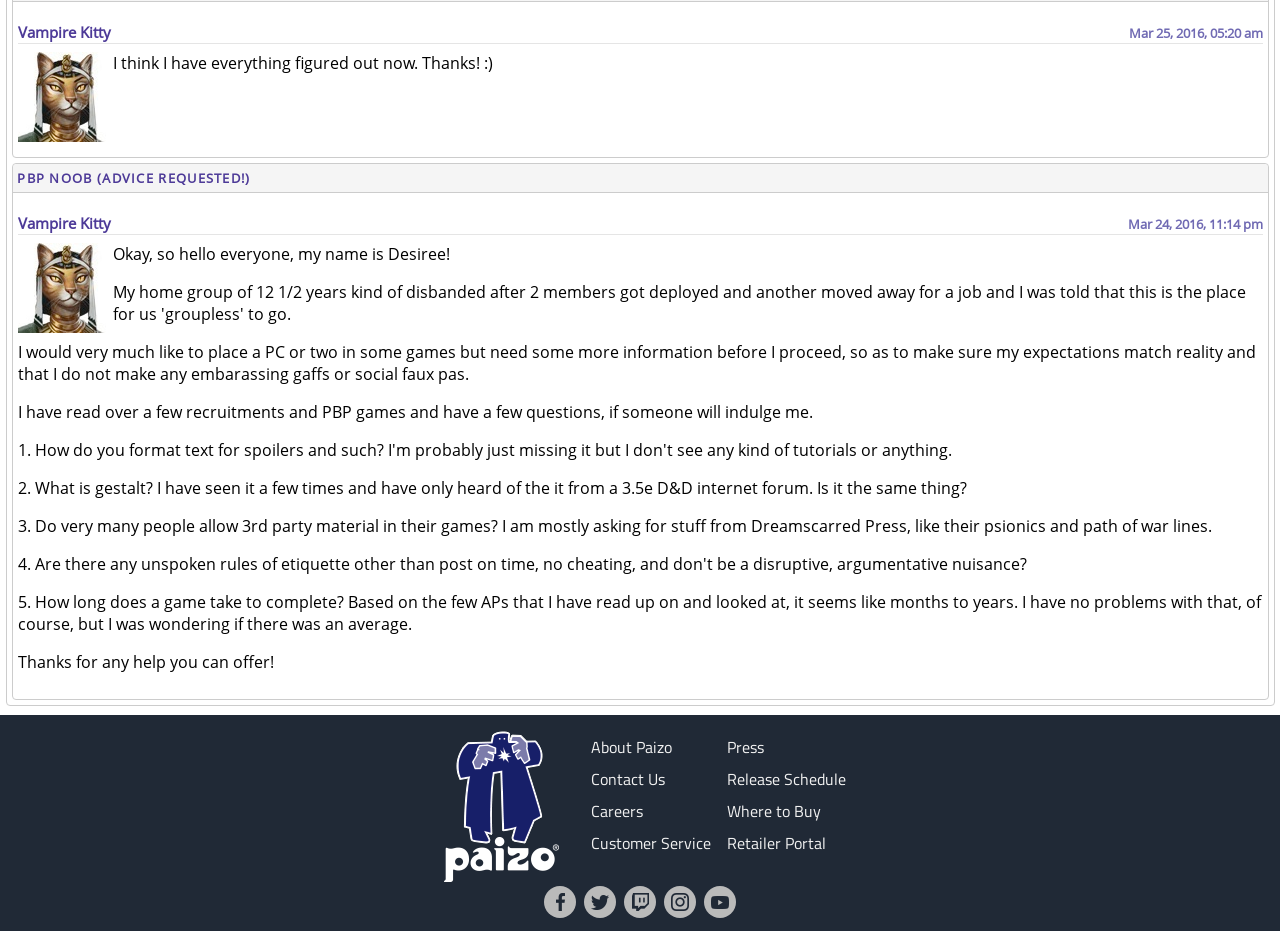Pinpoint the bounding box coordinates of the clickable element needed to complete the instruction: "View the image 'Bastet'". The coordinates should be provided as four float numbers between 0 and 1: [left, top, right, bottom].

[0.014, 0.056, 0.084, 0.153]